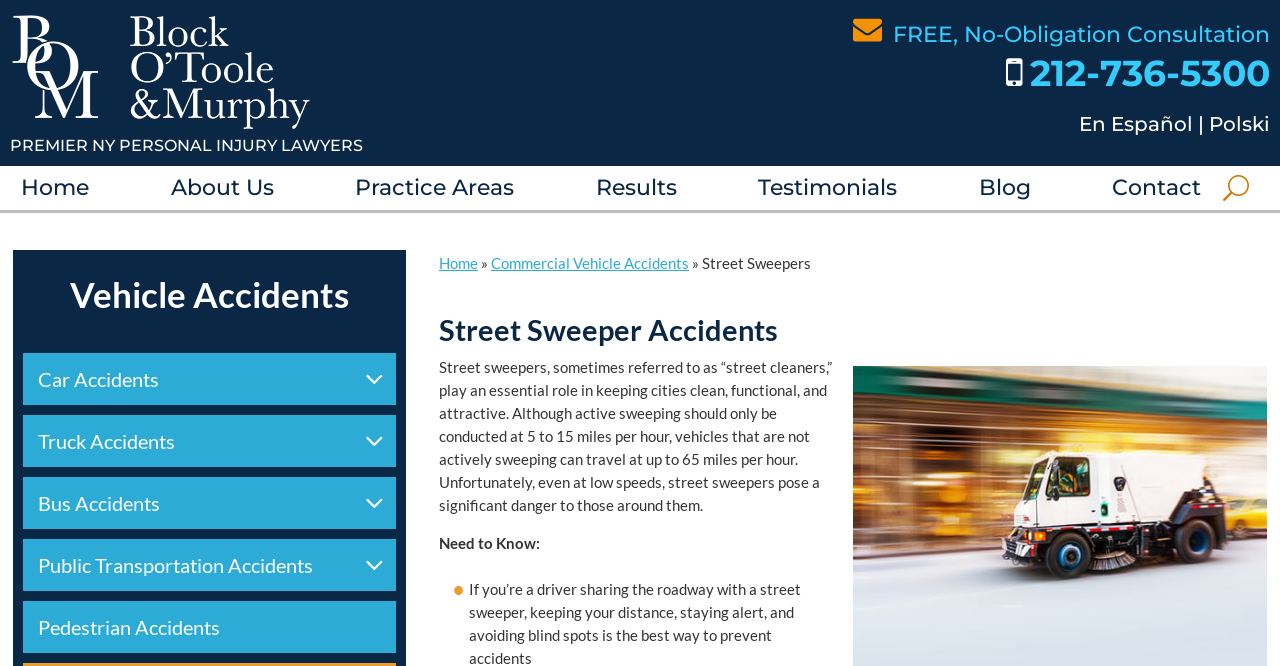Locate the bounding box coordinates of the element's region that should be clicked to carry out the following instruction: "Search for something". The coordinates need to be four float numbers between 0 and 1, i.e., [left, top, right, bottom].

[0.955, 0.249, 0.976, 0.315]